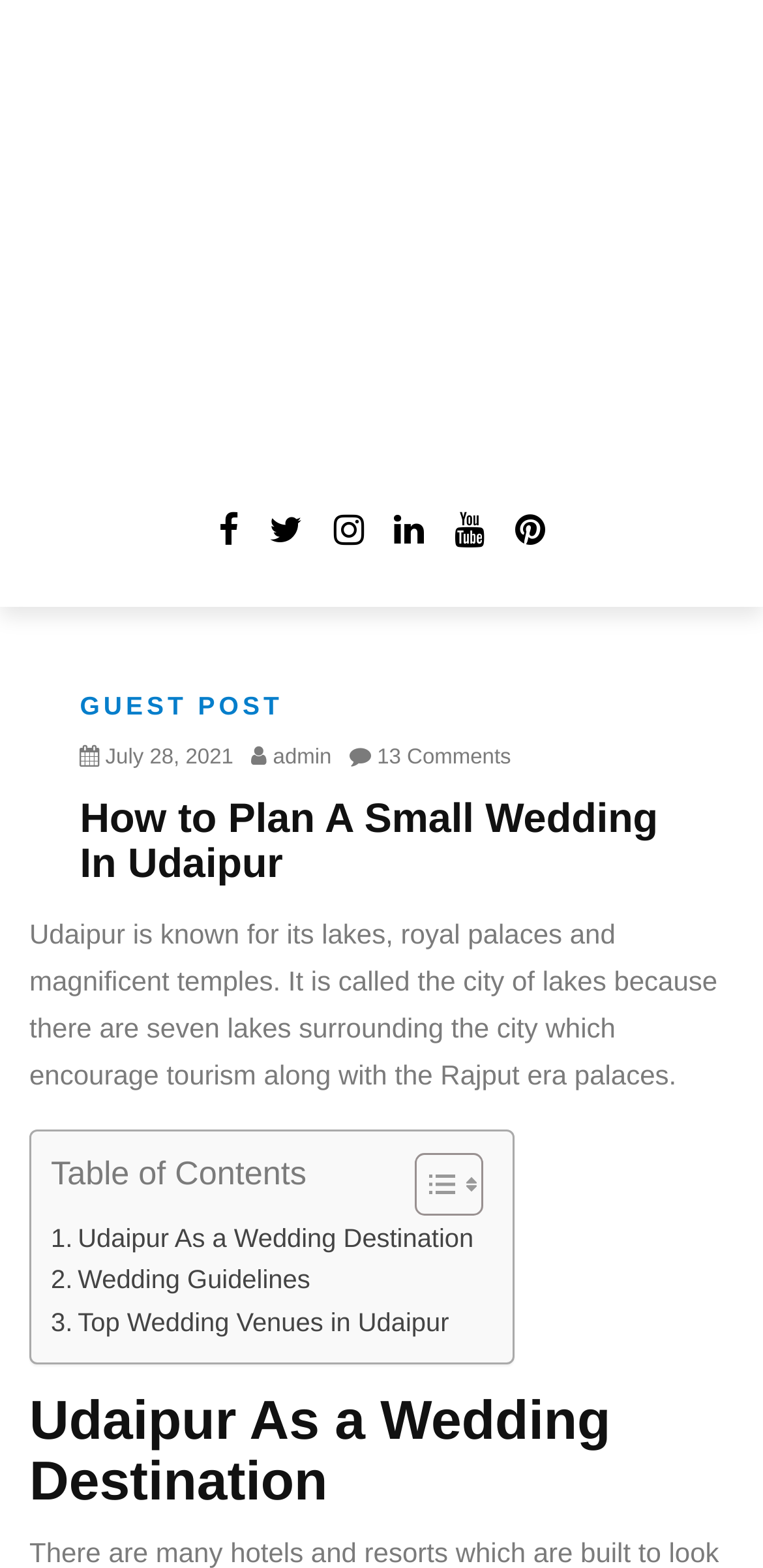How many comments are there on the article?
Analyze the image and provide a thorough answer to the question.

According to the webpage, there are 13 comments on the article, which is indicated by the link ' 13 Comments'.